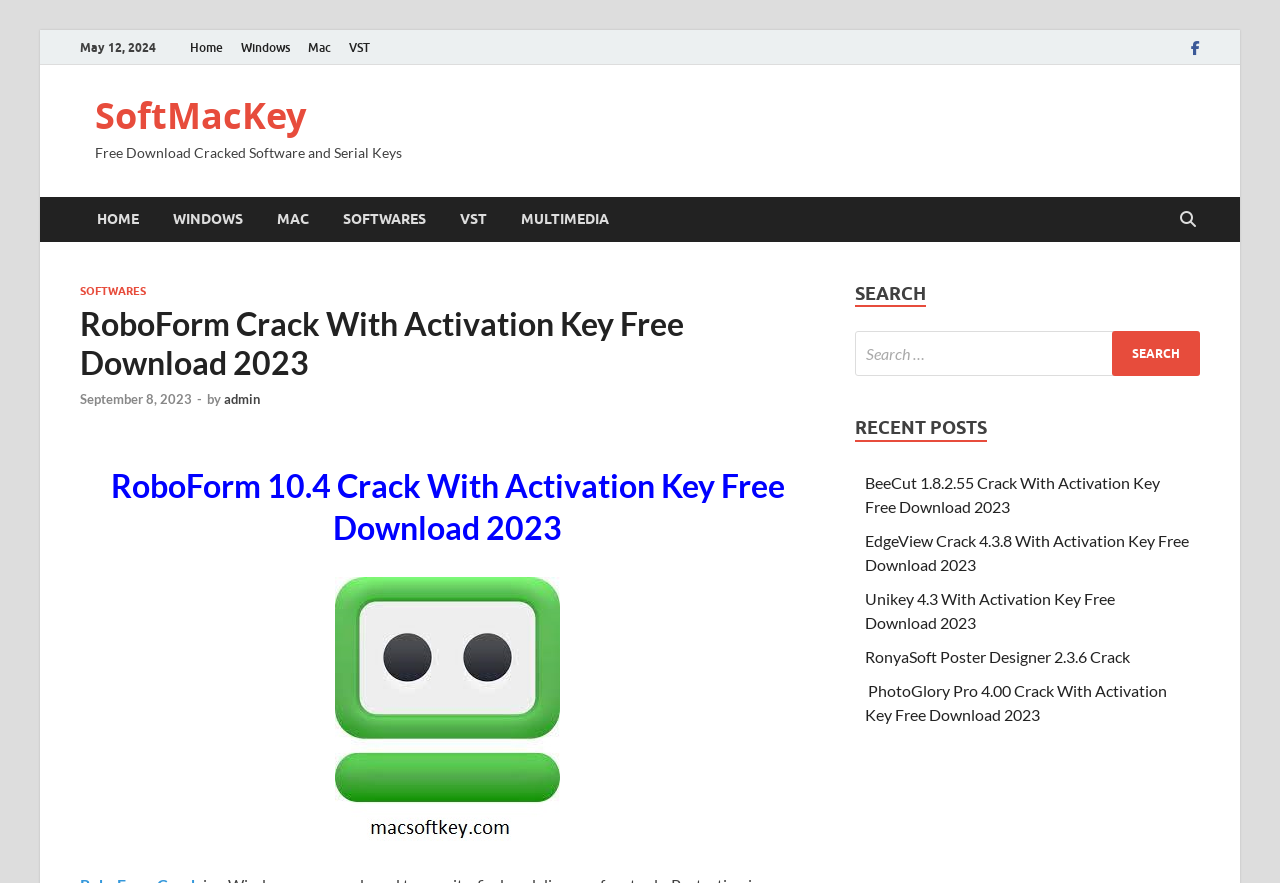Please determine the bounding box of the UI element that matches this description: Resources. The coordinates should be given as (top-left x, top-left y, bottom-right x, bottom-right y), with all values between 0 and 1.

None